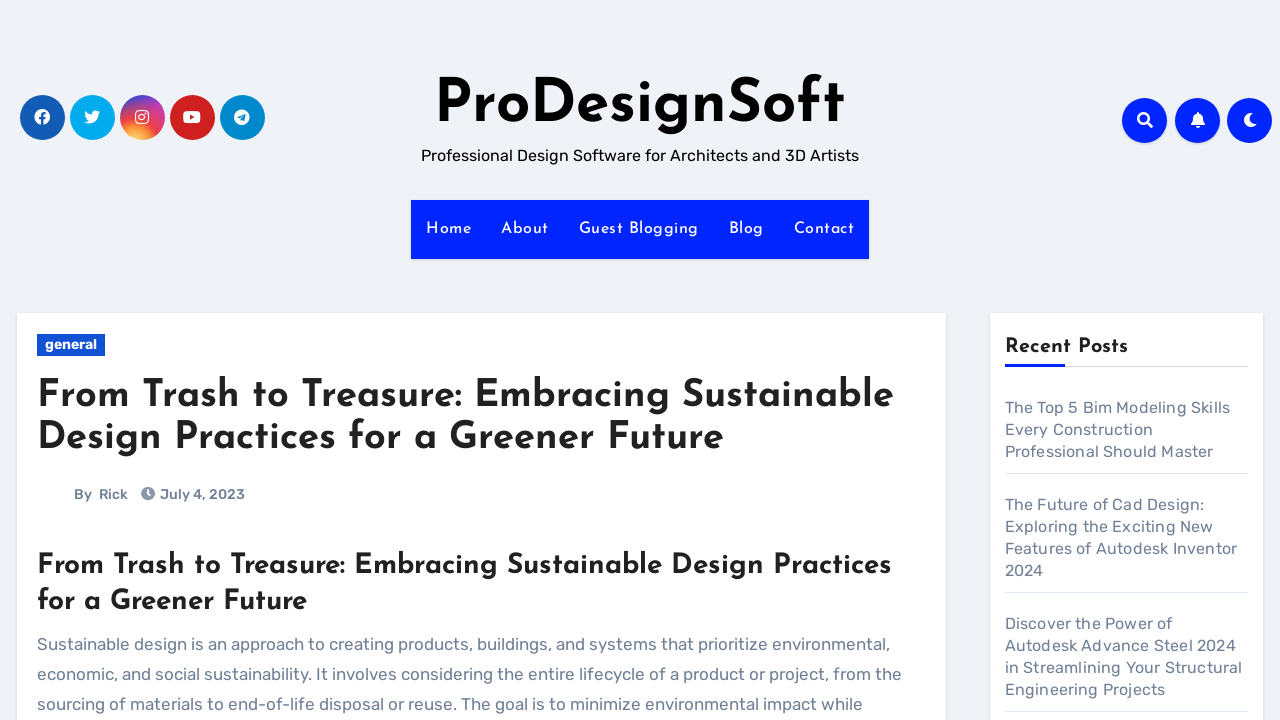Find the bounding box coordinates of the area that needs to be clicked in order to achieve the following instruction: "View the Recent Posts section". The coordinates should be specified as four float numbers between 0 and 1, i.e., [left, top, right, bottom].

[0.785, 0.455, 0.975, 0.51]